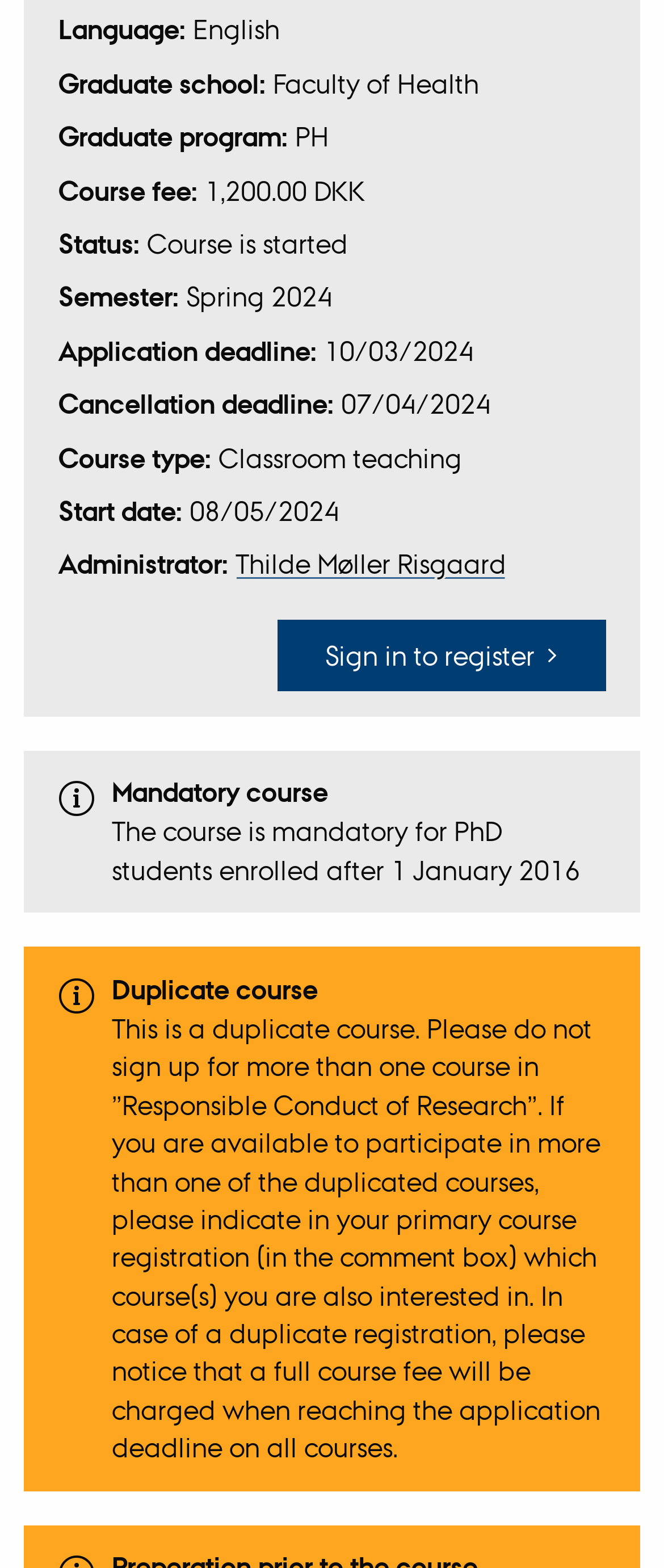Determine the bounding box coordinates of the UI element that matches the following description: "Search". The coordinates should be four float numbers between 0 and 1 in the format [left, top, right, bottom].

None